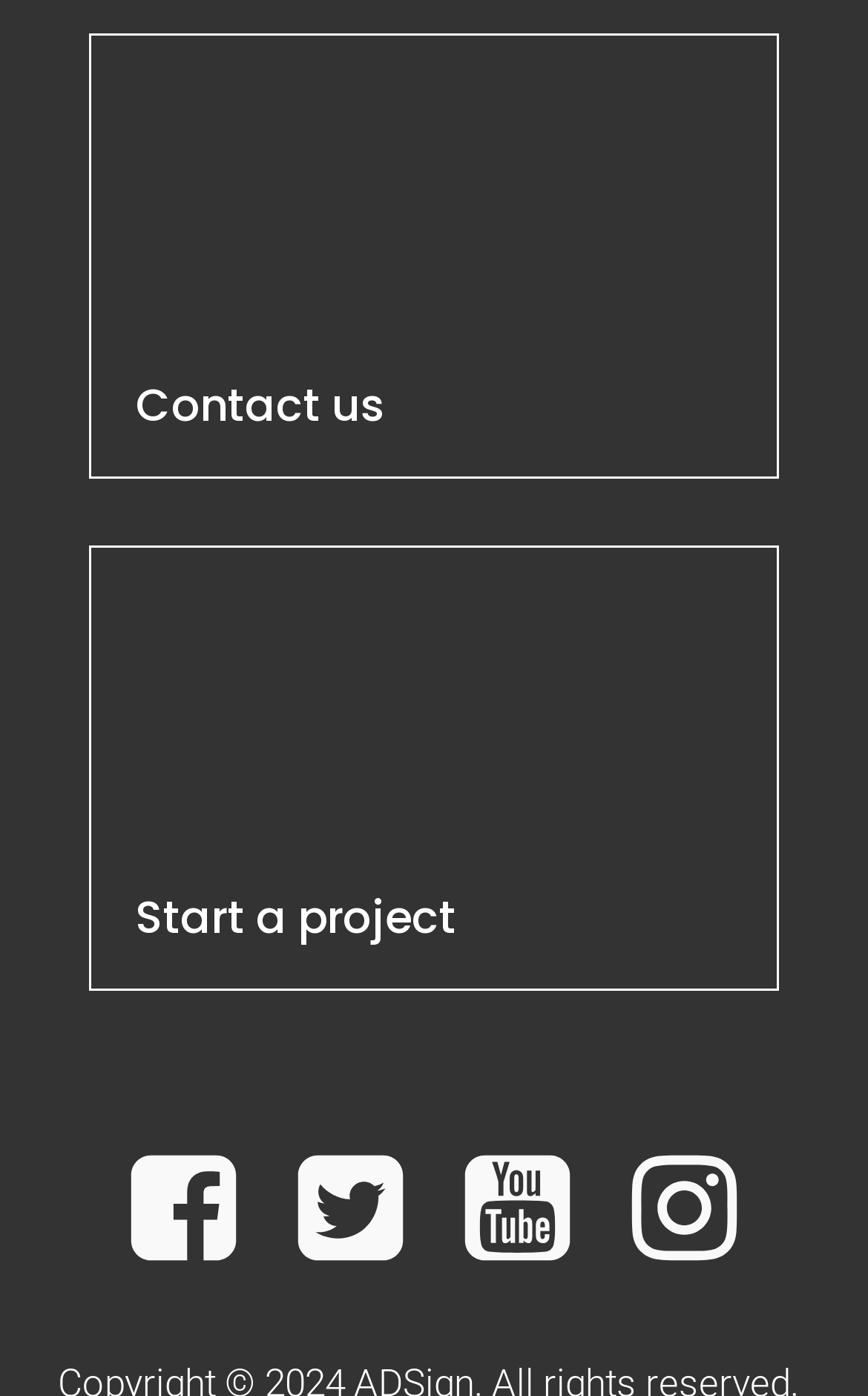How many social media links are on the webpage?
Provide a short answer using one word or a brief phrase based on the image.

4